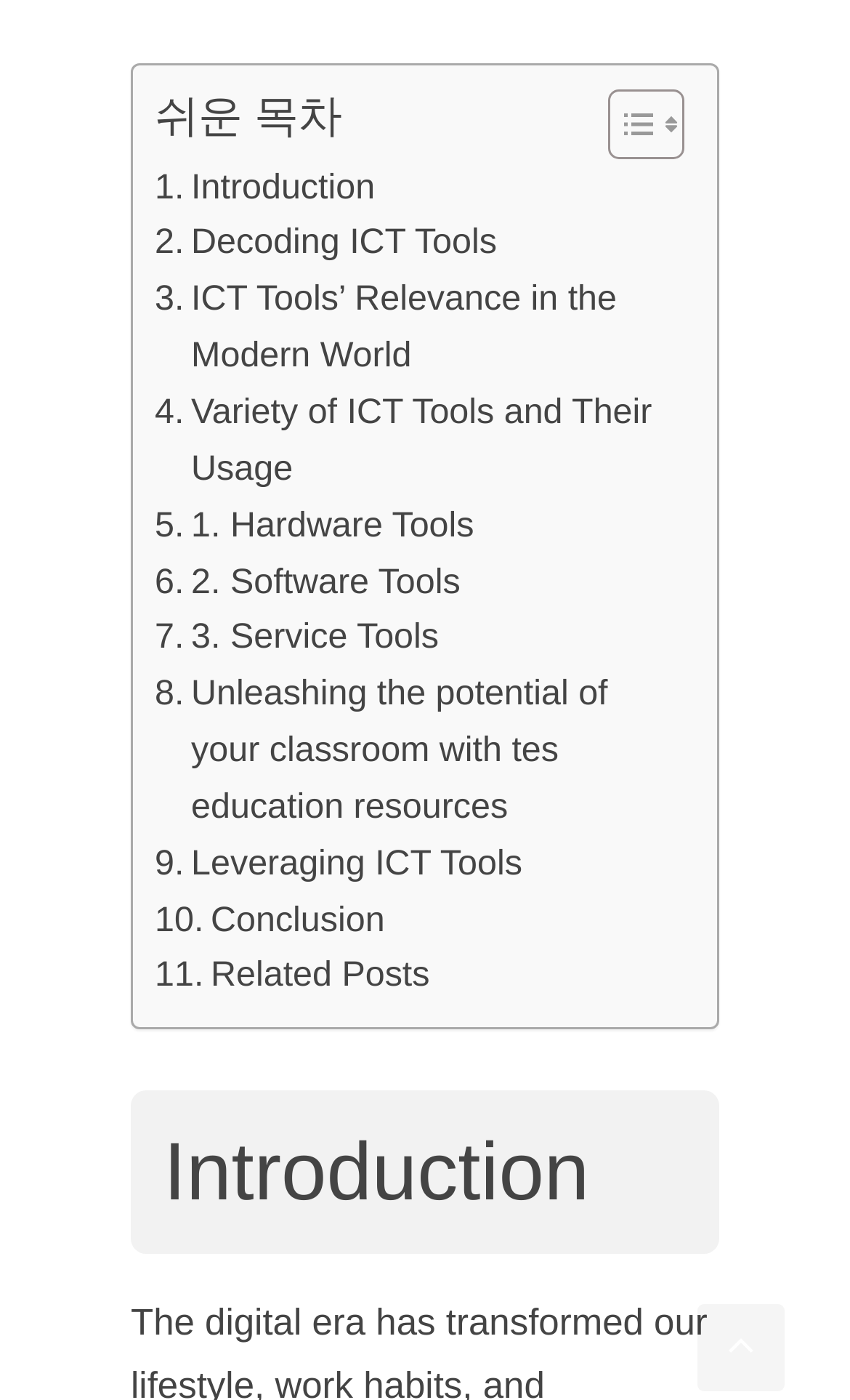What is the text of the first link in the table of content?
Please answer the question with as much detail as possible using the screenshot.

I looked at the table of content section and found the first link, which has the text '. Introduction'.